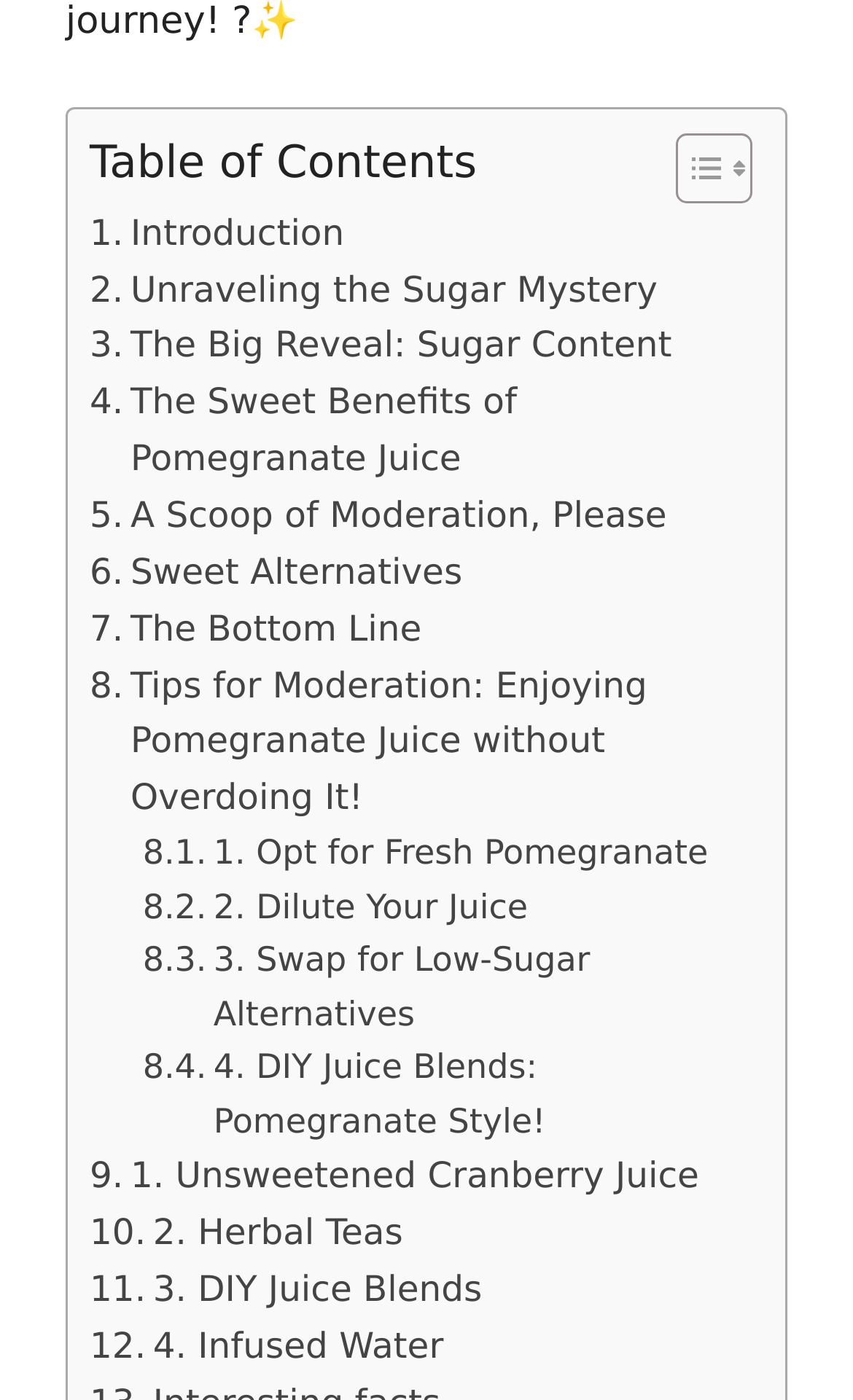Determine the bounding box coordinates of the clickable element necessary to fulfill the instruction: "Learn about Unsweetened Cranberry Juice". Provide the coordinates as four float numbers within the 0 to 1 range, i.e., [left, top, right, bottom].

[0.105, 0.82, 0.82, 0.861]